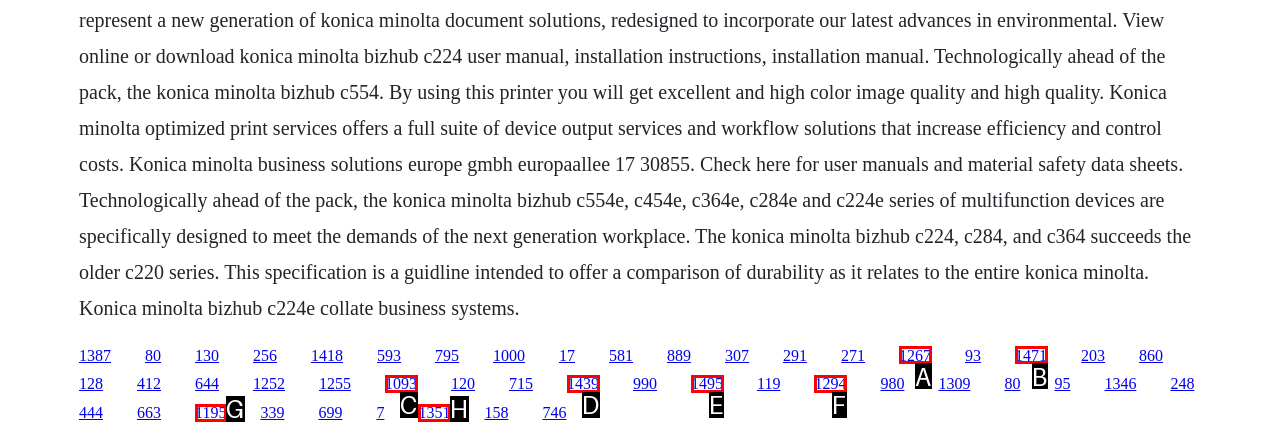From the provided choices, determine which option matches the description: 1471. Respond with the letter of the correct choice directly.

B